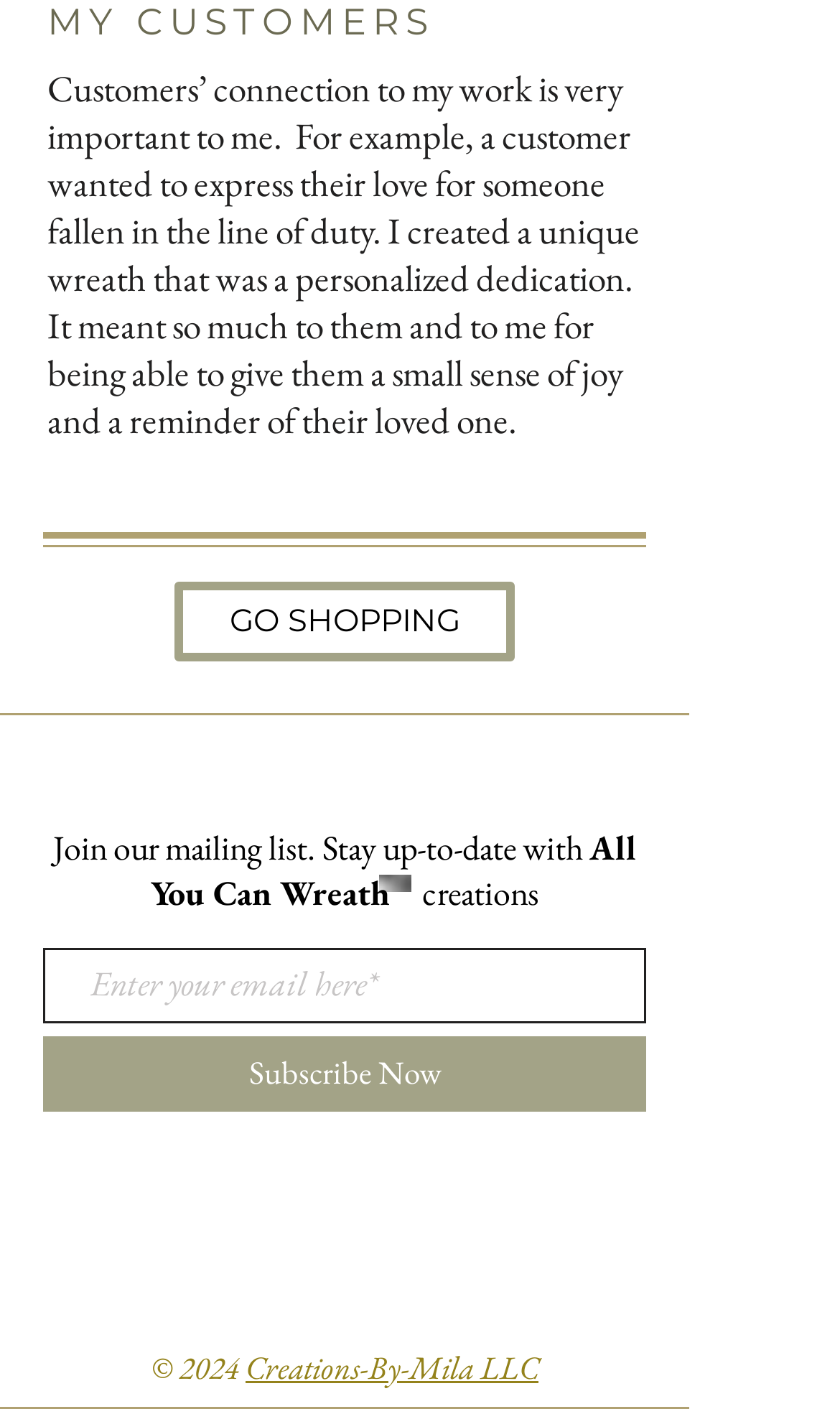Please find the bounding box for the UI component described as follows: "aria-label="Grey Instagram Icon"".

[0.372, 0.865, 0.449, 0.911]